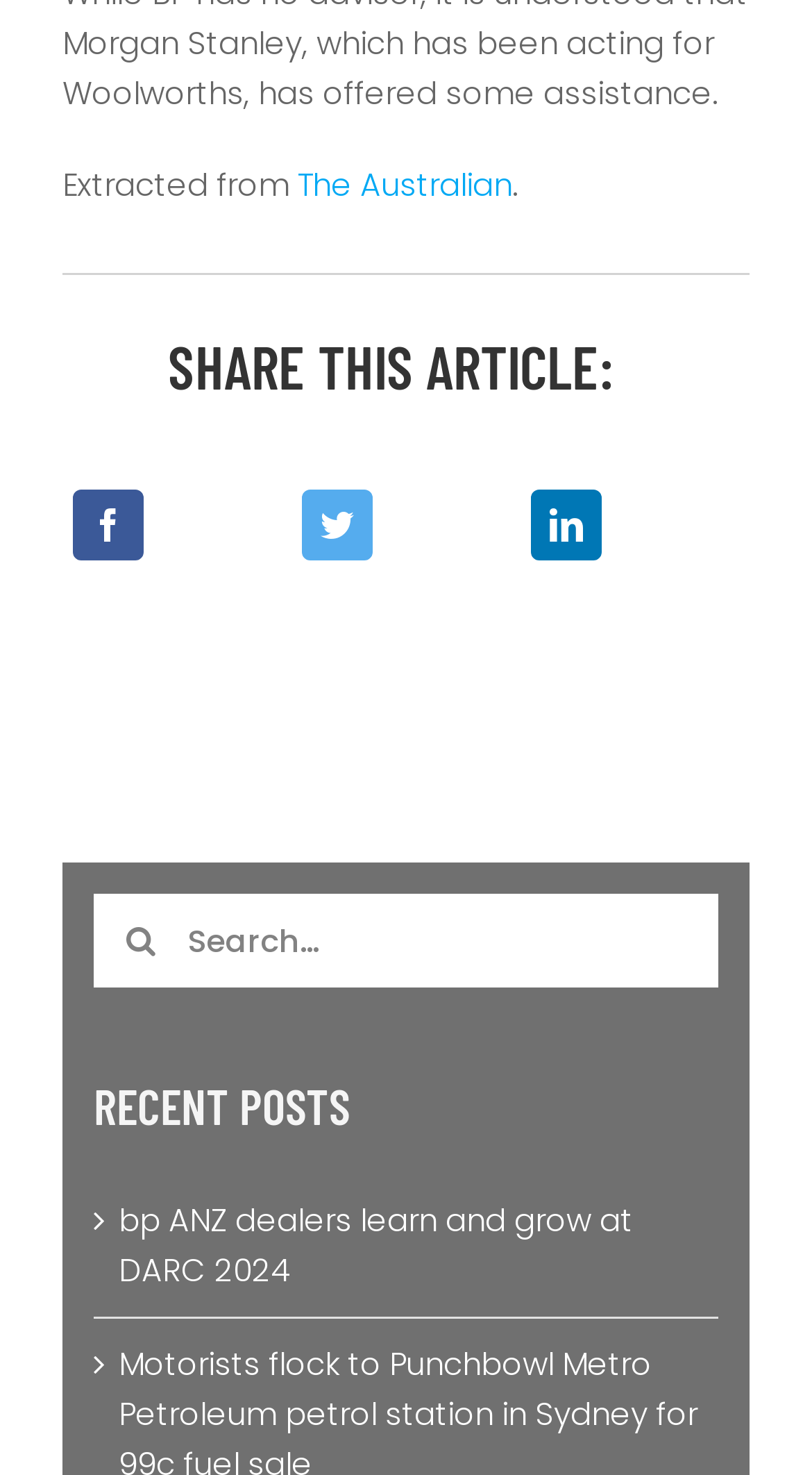How many social media platforms are available for sharing?
Answer with a single word or phrase by referring to the visual content.

3